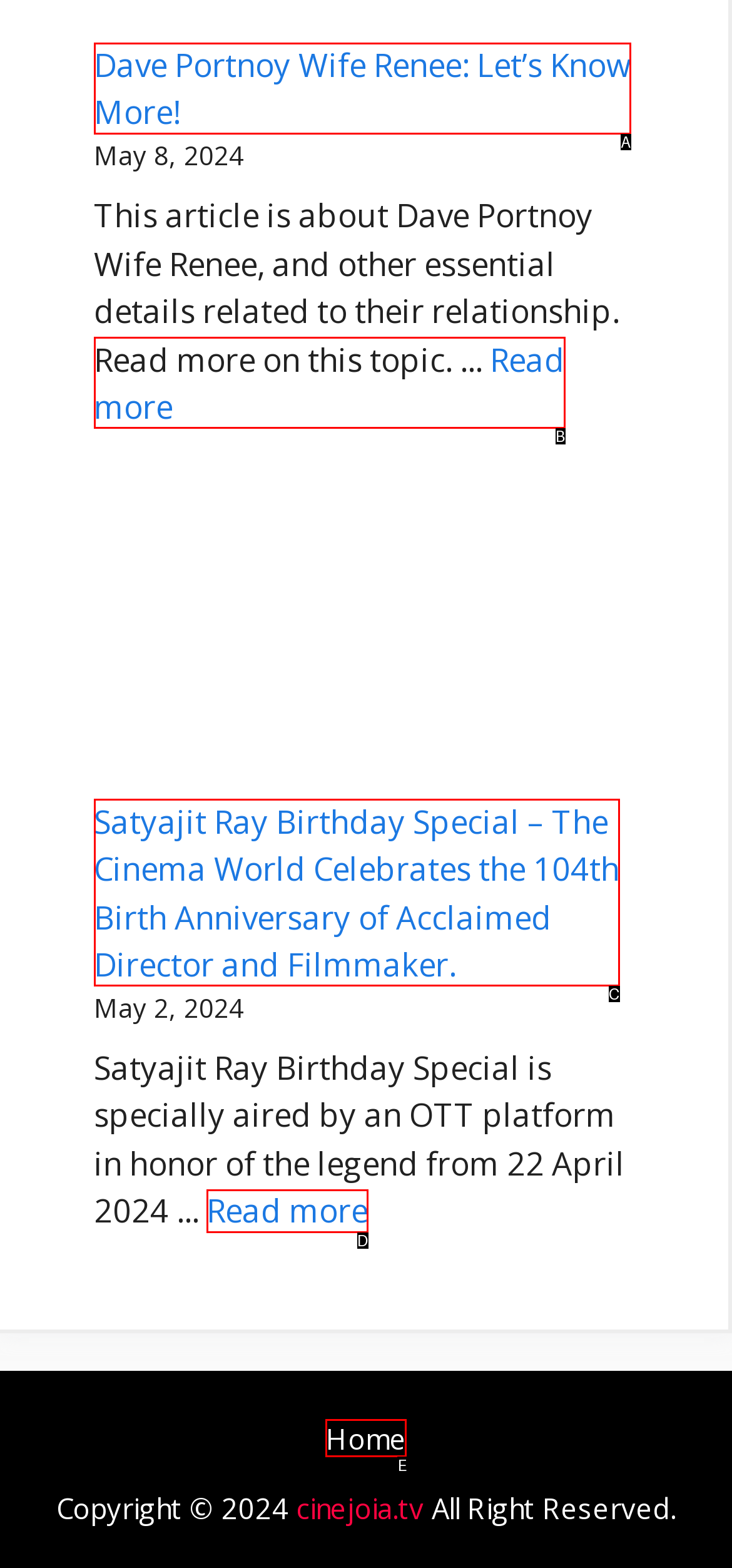Select the letter of the option that corresponds to: Registration & Privacy Policy
Provide the letter from the given options.

None